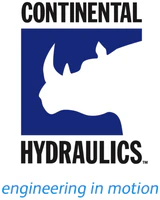Can you give a comprehensive explanation to the question given the content of the image?
What is the font color of the tagline?

The tagline 'engineering in motion' is presented in a lighter blue font, which provides a nice contrast to the bold blue background and creates a sense of balance and harmony in the logo design.